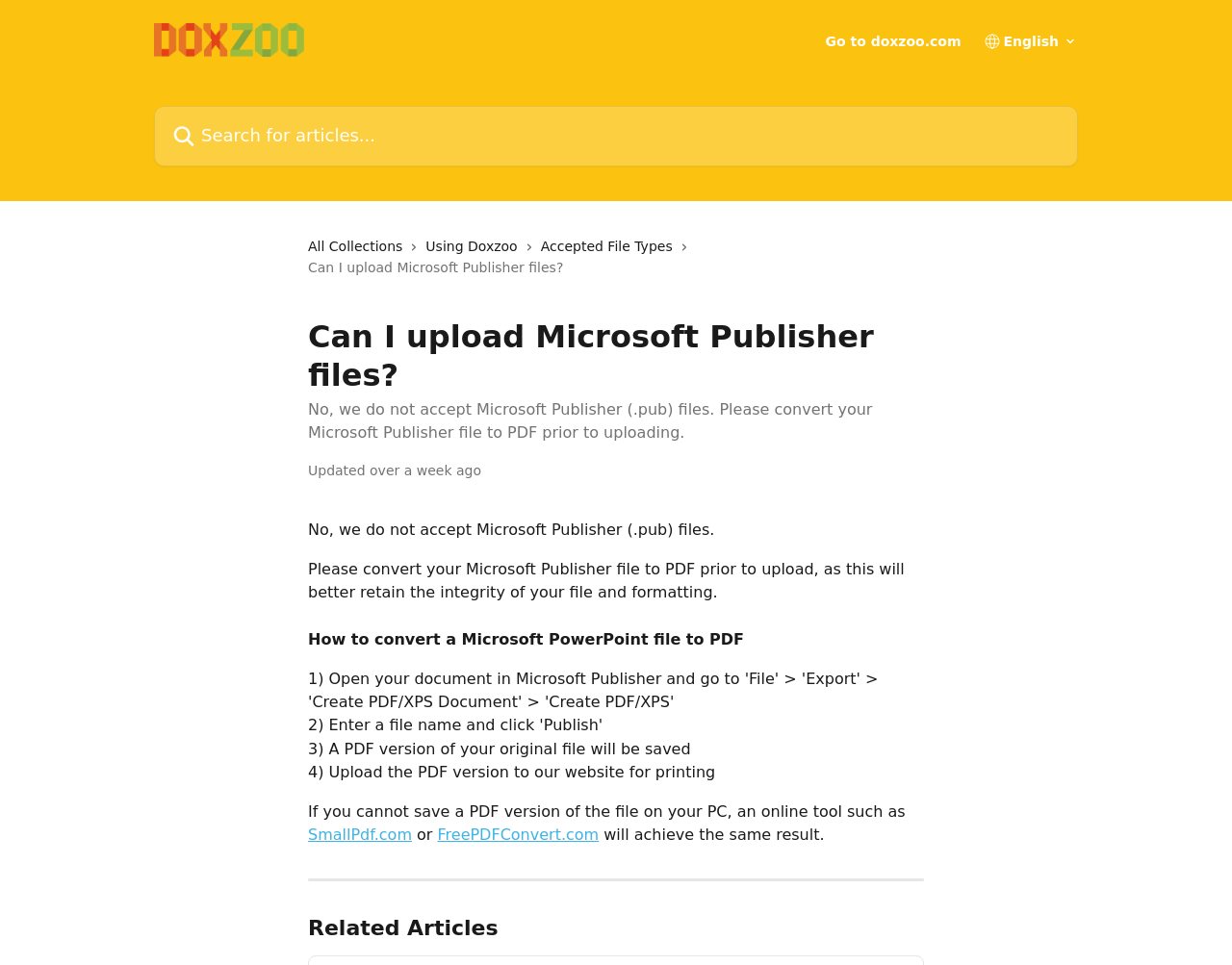Find the bounding box coordinates of the clickable element required to execute the following instruction: "Go to doxzoo.com". Provide the coordinates as four float numbers between 0 and 1, i.e., [left, top, right, bottom].

[0.67, 0.036, 0.78, 0.05]